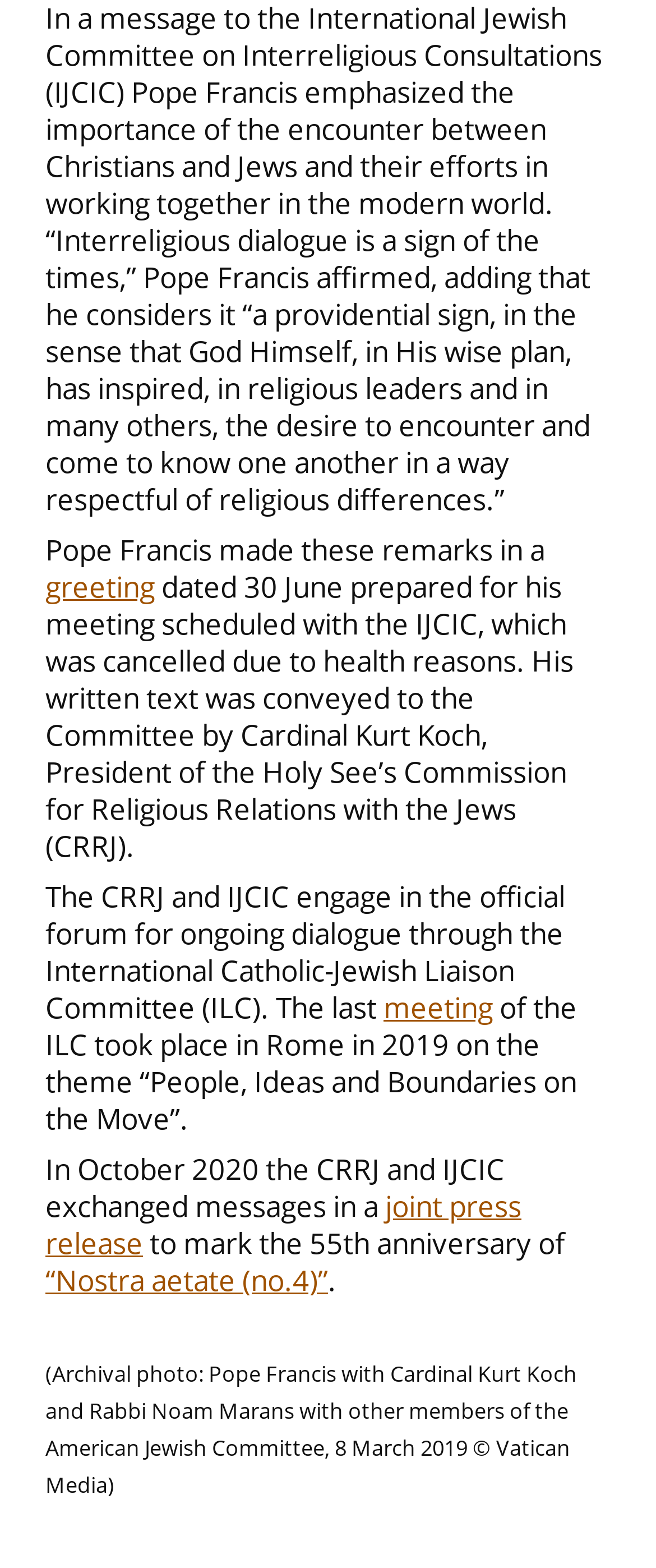Find the bounding box of the UI element described as: "greeting". The bounding box coordinates should be given as four float values between 0 and 1, i.e., [left, top, right, bottom].

[0.069, 0.362, 0.236, 0.386]